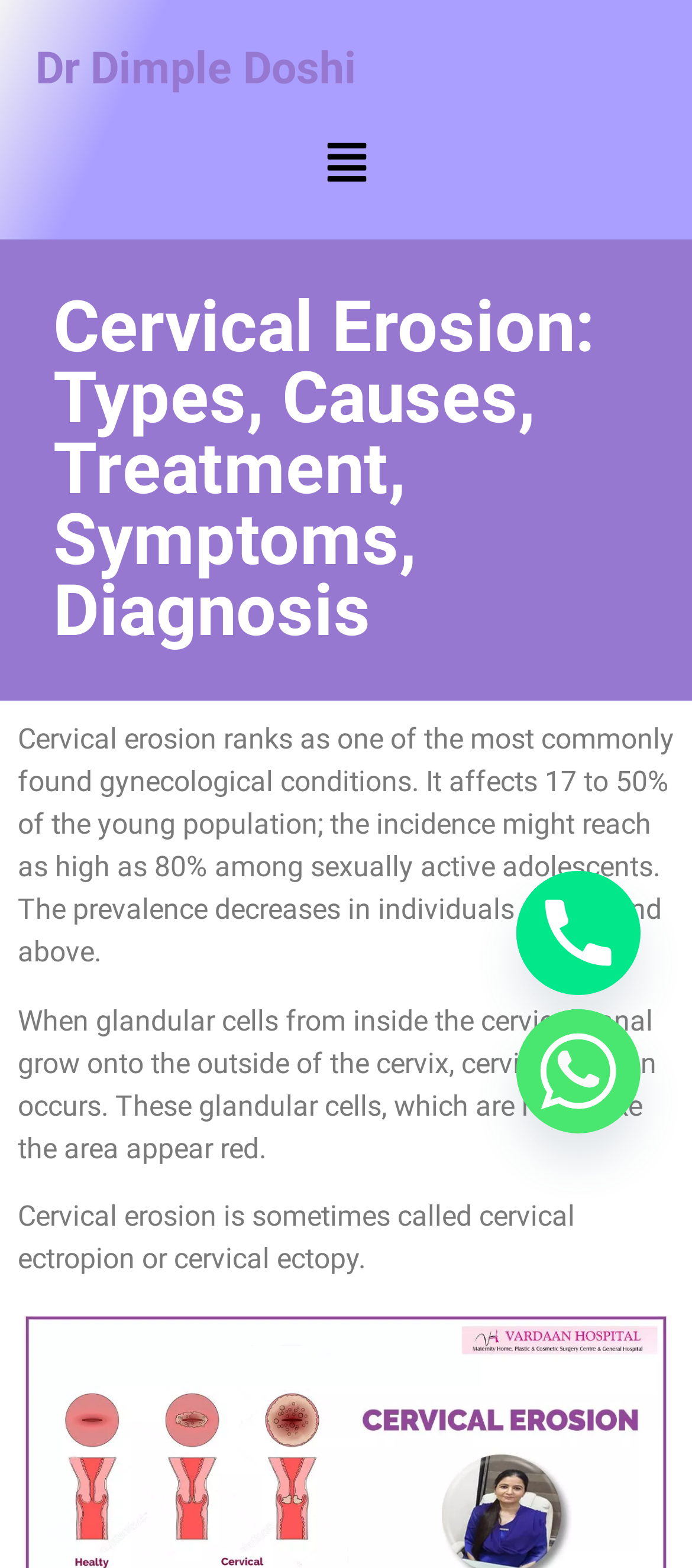Please determine the headline of the webpage and provide its content.

Cervical Erosion: Types, Causes, Treatment, Symptoms, Diagnosis